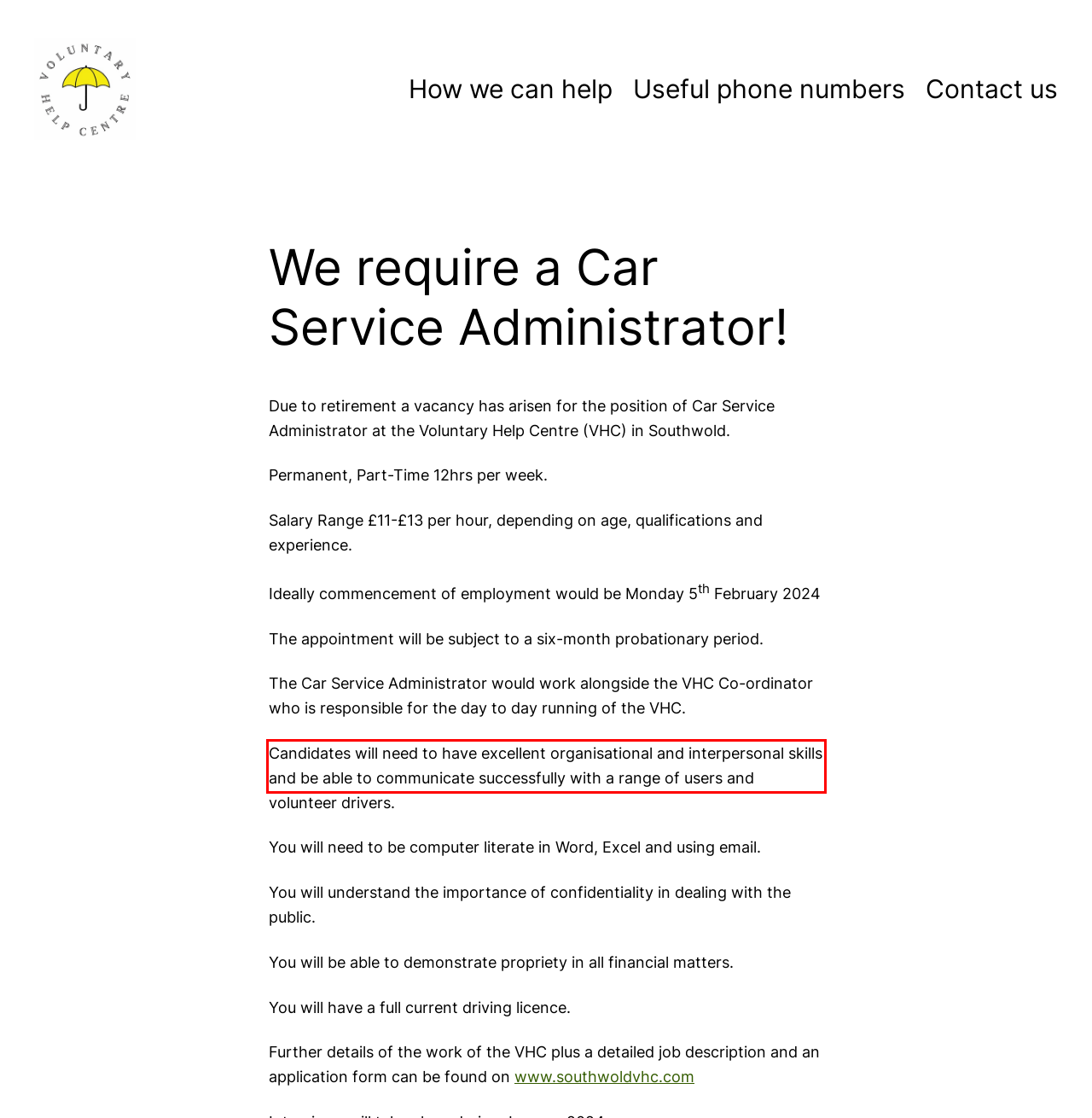With the given screenshot of a webpage, locate the red rectangle bounding box and extract the text content using OCR.

Candidates will need to have excellent organisational and interpersonal skills and be able to communicate successfully with a range of users and volunteer drivers.